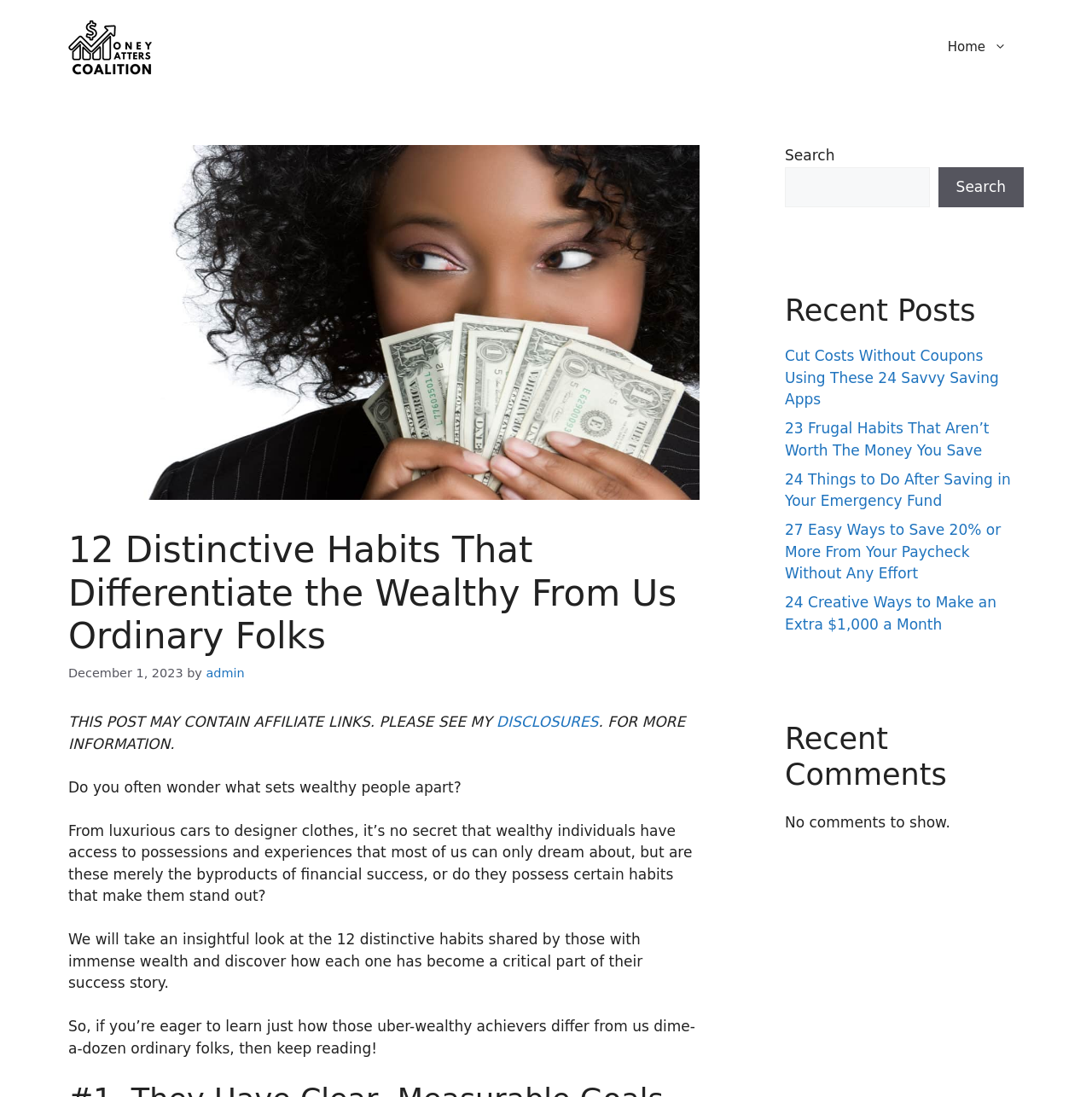Describe all the visual and textual components of the webpage comprehensively.

This webpage is about personal finance and wealth management, specifically discussing the habits of wealthy individuals. At the top, there is a banner with the website's logo and name, "missionmoneymatters.org", accompanied by a navigation menu with a "Home" link. 

Below the banner, there is a main content section with a heading that reads "12 Distinctive Habits That Differentiate the Wealthy From Us Ordinary Folks". This section also includes the date "December 1, 2023", and the author's name, "admin". 

The main content is divided into several paragraphs, which introduce the topic of wealthy individuals' habits and invite readers to learn more about these habits. The text is accompanied by a disclaimer about affiliate links.

On the right side of the page, there are three complementary sections. The first section contains a search bar with a "Search" button. The second section is titled "Recent Posts" and lists five links to other articles on the website, including "Cut Costs Without Coupons Using These 24 Savvy Saving Apps" and "24 Creative Ways to Make an Extra $1,000 a Month". The third section is titled "Recent Comments" but currently shows no comments.

Overall, the webpage has a clean and organized layout, with a clear focus on the main content and easy access to other relevant articles and features.